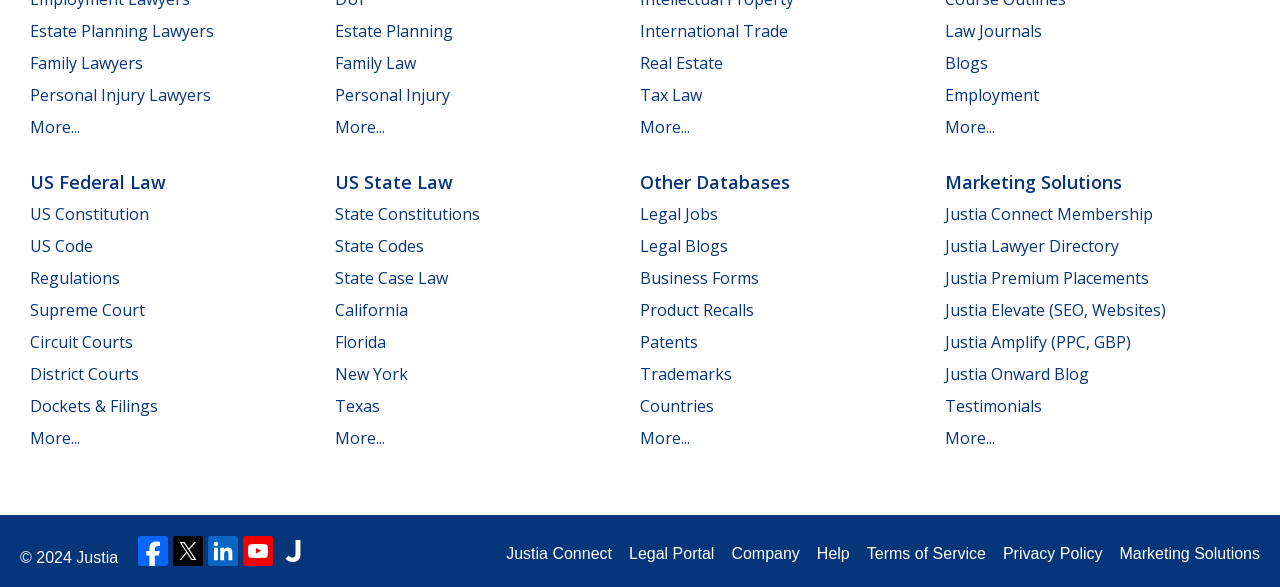Pinpoint the bounding box coordinates of the clickable area needed to execute the instruction: "View US Federal Law". The coordinates should be specified as four float numbers between 0 and 1, i.e., [left, top, right, bottom].

[0.023, 0.29, 0.13, 0.331]